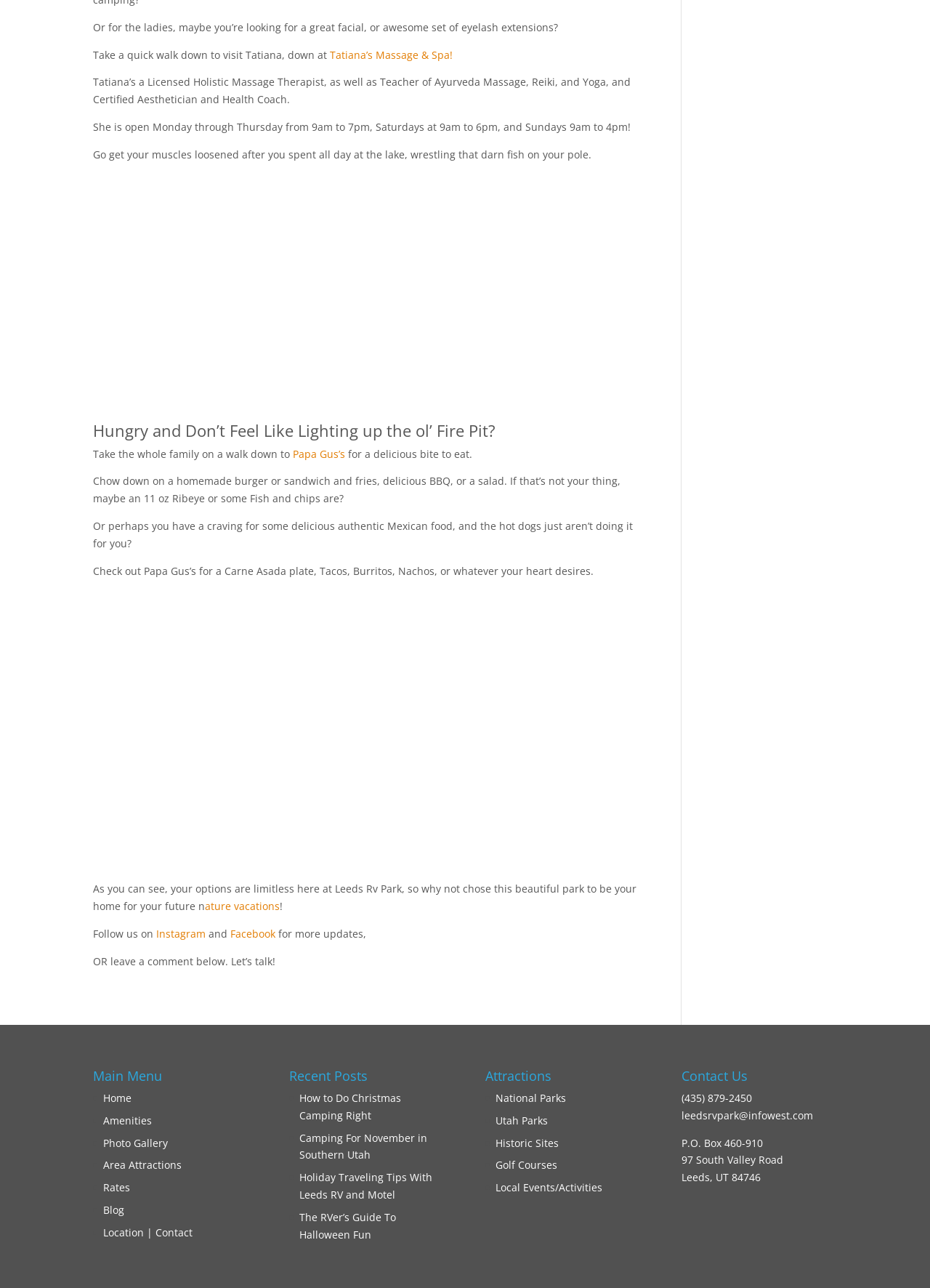Please specify the bounding box coordinates of the clickable region necessary for completing the following instruction: "View National Parks". The coordinates must consist of four float numbers between 0 and 1, i.e., [left, top, right, bottom].

[0.533, 0.847, 0.609, 0.858]